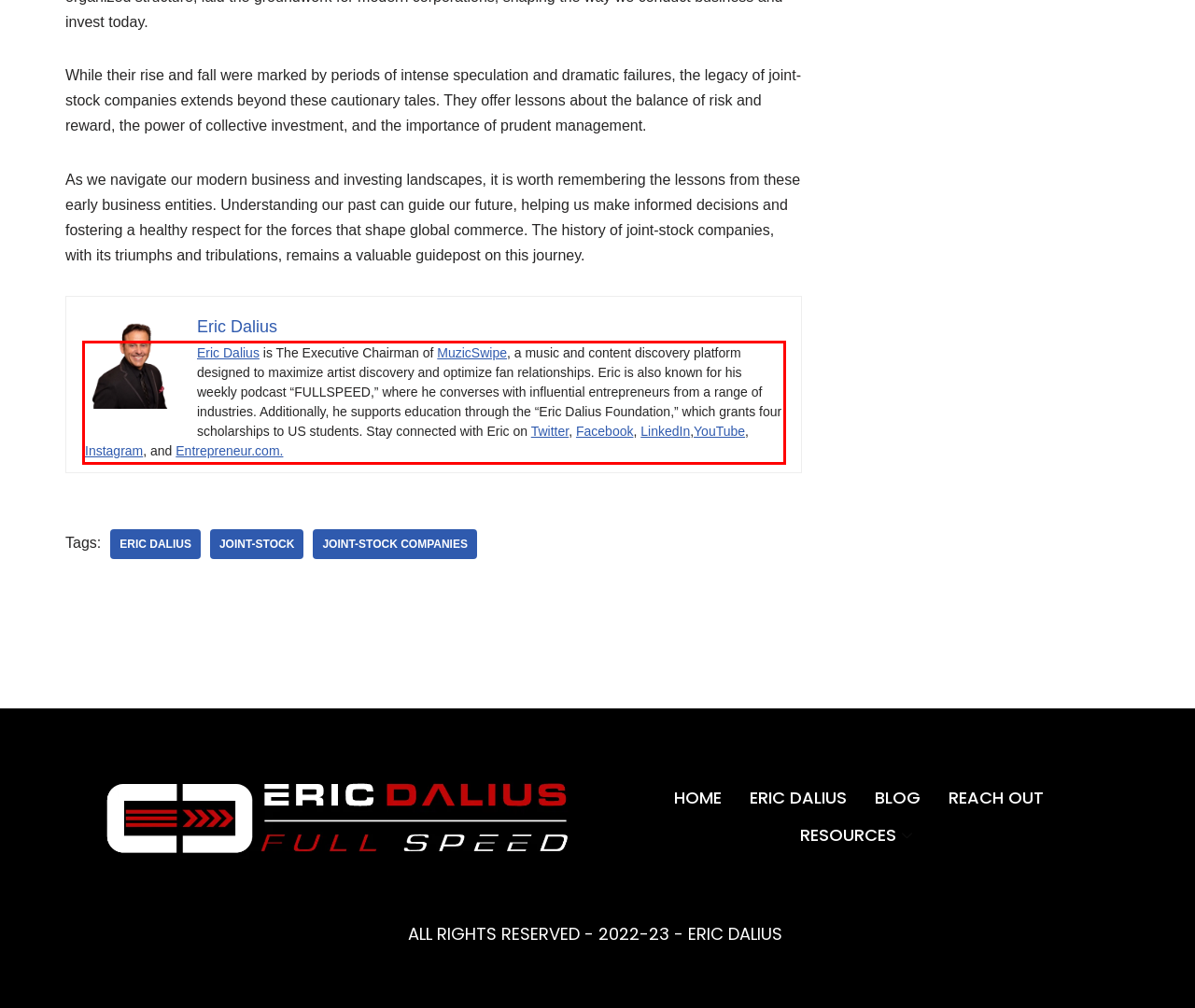Given a screenshot of a webpage containing a red rectangle bounding box, extract and provide the text content found within the red bounding box.

Eric Dalius is The Executive Chairman of MuzicSwipe, a music and content discovery platform designed to maximize artist discovery and optimize fan relationships. Eric is also known for his weekly podcast “FULLSPEED,” where he converses with influential entrepreneurs from a range of industries. Additionally, he supports education through the “Eric Dalius Foundation,” which grants four scholarships to US students. Stay connected with Eric on Twitter, Facebook, LinkedIn,YouTube, Instagram, and Entrepreneur.com.